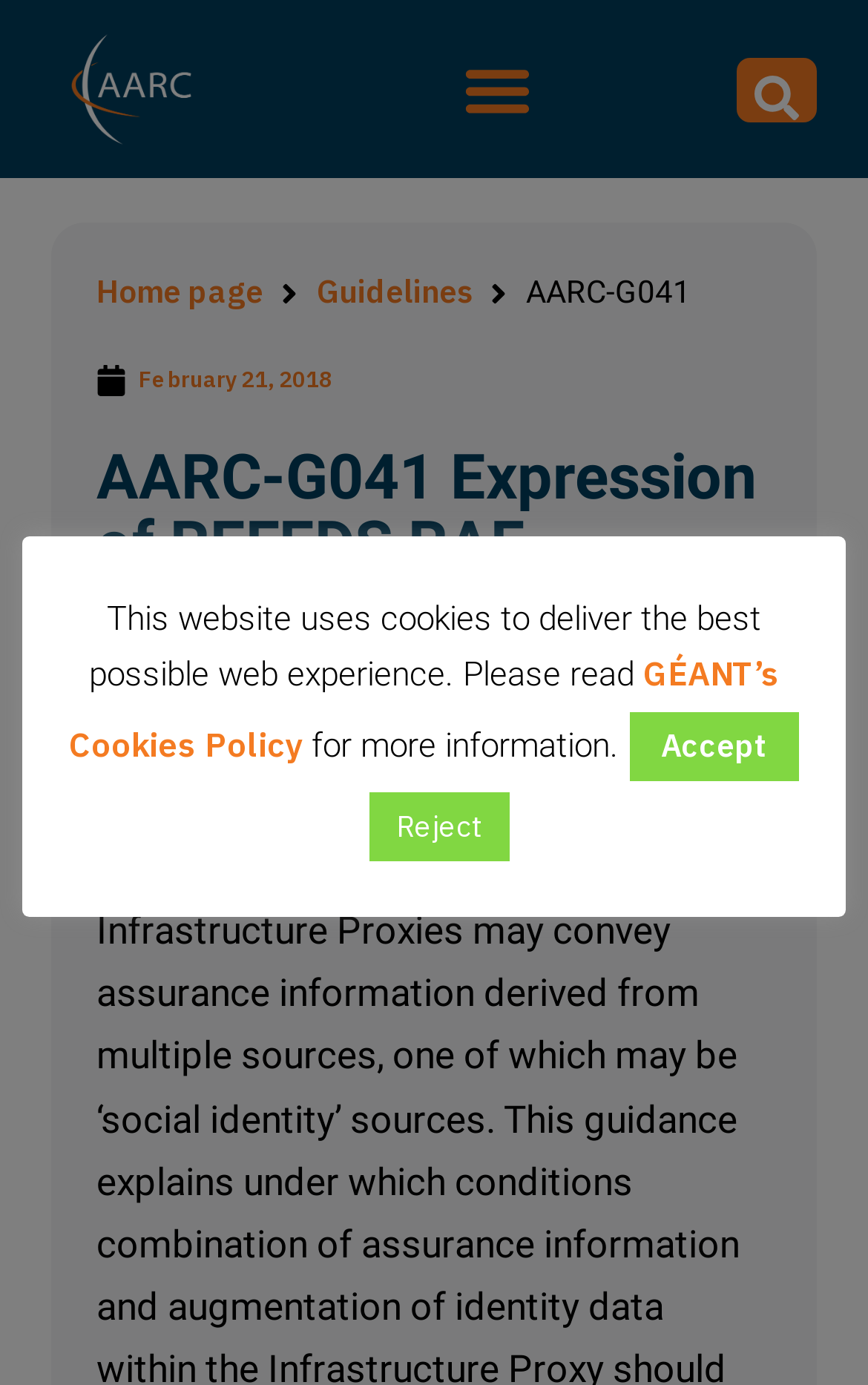Please reply to the following question using a single word or phrase: 
How many links are in the top menu?

3